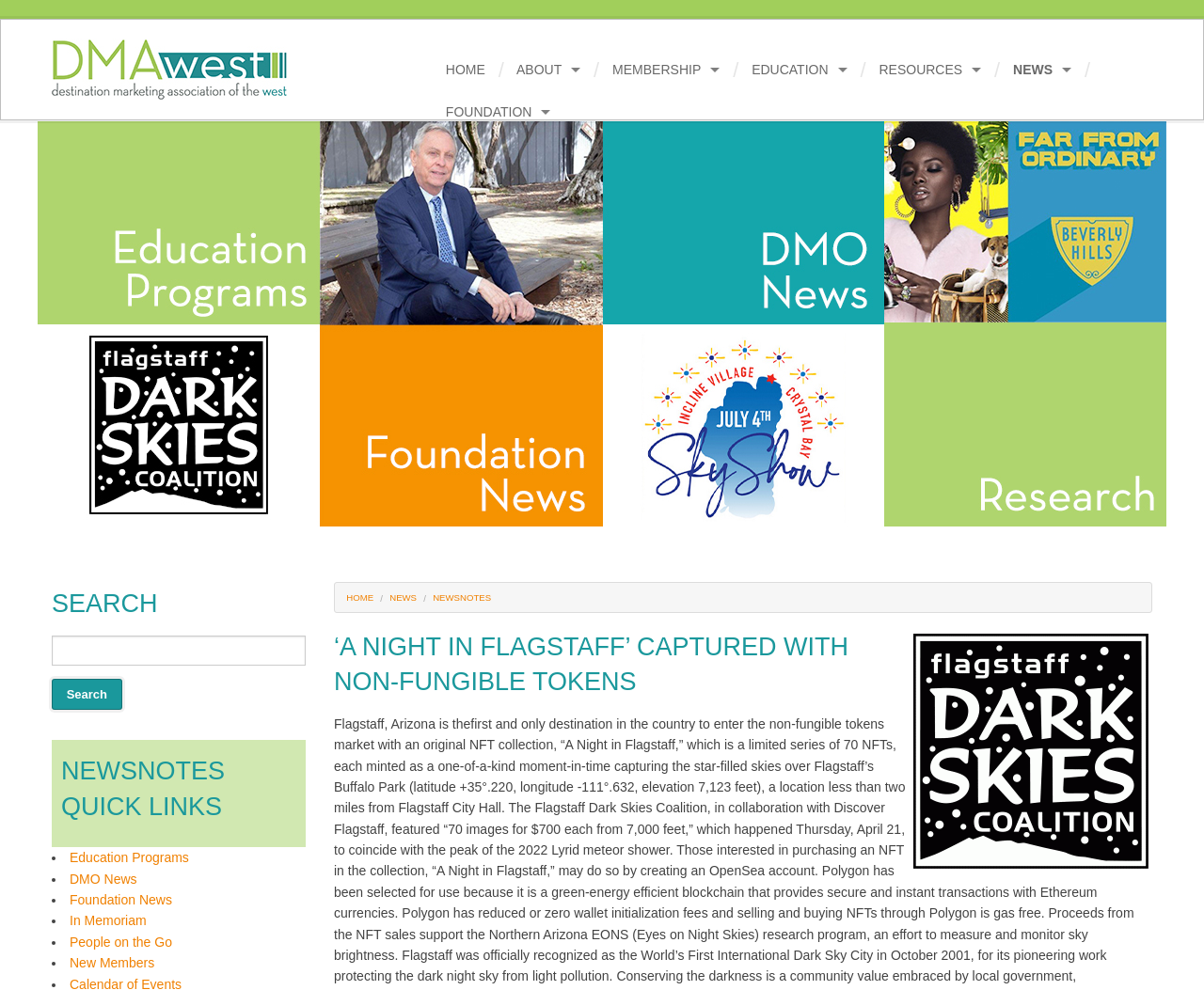What is the image above the top navigation bar?
Answer with a single word or phrase, using the screenshot for reference.

DMA Banner